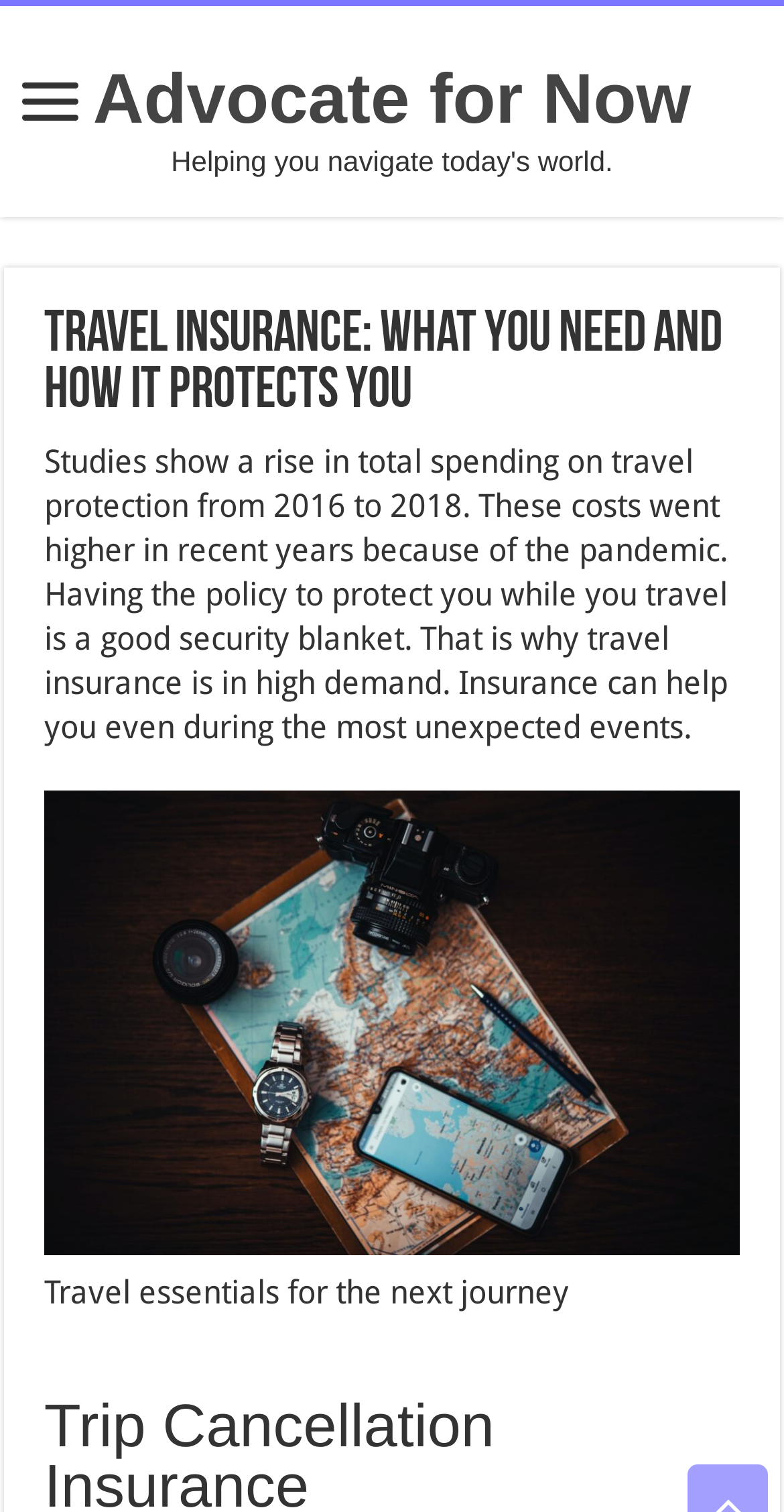What is the purpose of travel insurance?
Please give a detailed and thorough answer to the question, covering all relevant points.

According to the webpage, travel insurance is in high demand because it provides a sense of security during unexpected events while traveling, making it a good security blanket.